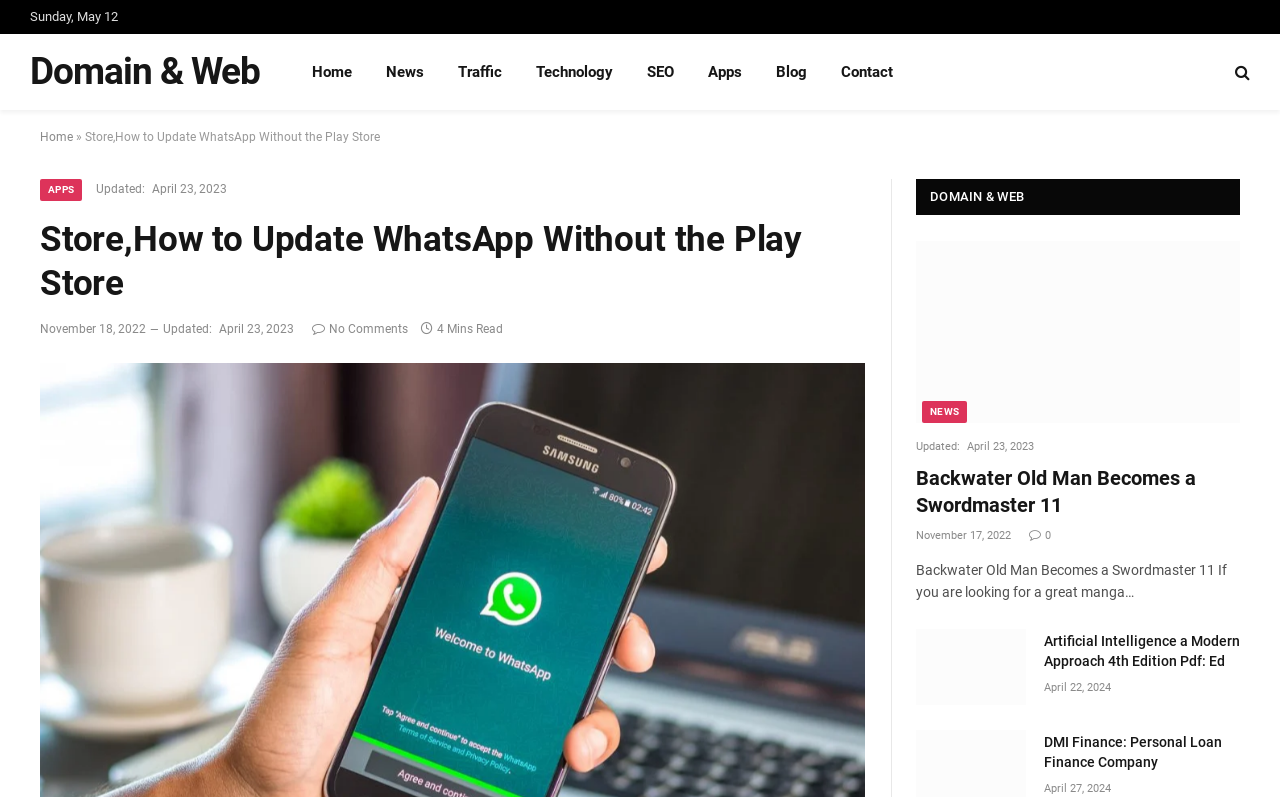Give a full account of the webpage's elements and their arrangement.

This webpage appears to be a blog or news website, with a focus on technology and apps. At the top of the page, there is a navigation menu with links to various categories, including "Home", "News", "Traffic", "Technology", "SEO", "Apps", "Blog", and "Contact". 

Below the navigation menu, there is a section with a date "Sunday, May 12" and a link to the website's domain and web page. 

The main content of the page is divided into two columns. The left column has a heading "Store, How to Update WhatsApp Without the Play Store" and a brief article with an update date and a "4 Mins Read" label. 

The right column has a heading "DOMAIN & WEB" and a list of articles, each with a title, an update date, and a brief summary. There are images accompanying some of the articles. The articles are listed in a vertical order, with the most recent ones at the top. 

Some of the article titles include "Backwater Old Man Becomes a Swordmaster 11", "Artificial Intelligence a Modern Approach 4th Edition Pdf", and "DMI Finance: Personal Loan Finance Company". Each article has a link to read more, and some have a comment count, although all of them currently have zero comments.